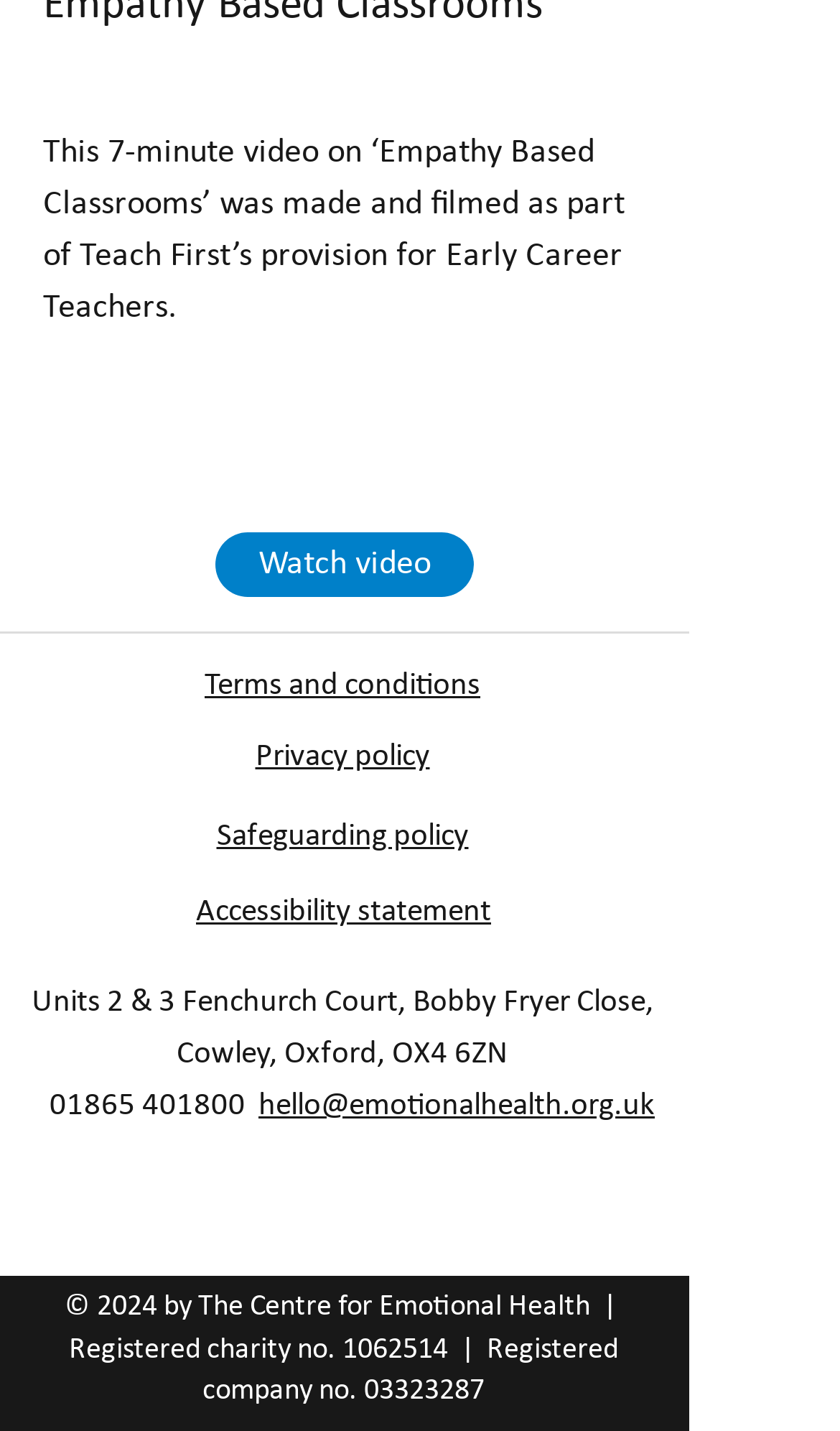Locate the UI element described by 1062514 in the provided webpage screenshot. Return the bounding box coordinates in the format (top-left x, top-left y, bottom-right x, bottom-right y), ensuring all values are between 0 and 1.

[0.408, 0.932, 0.533, 0.954]